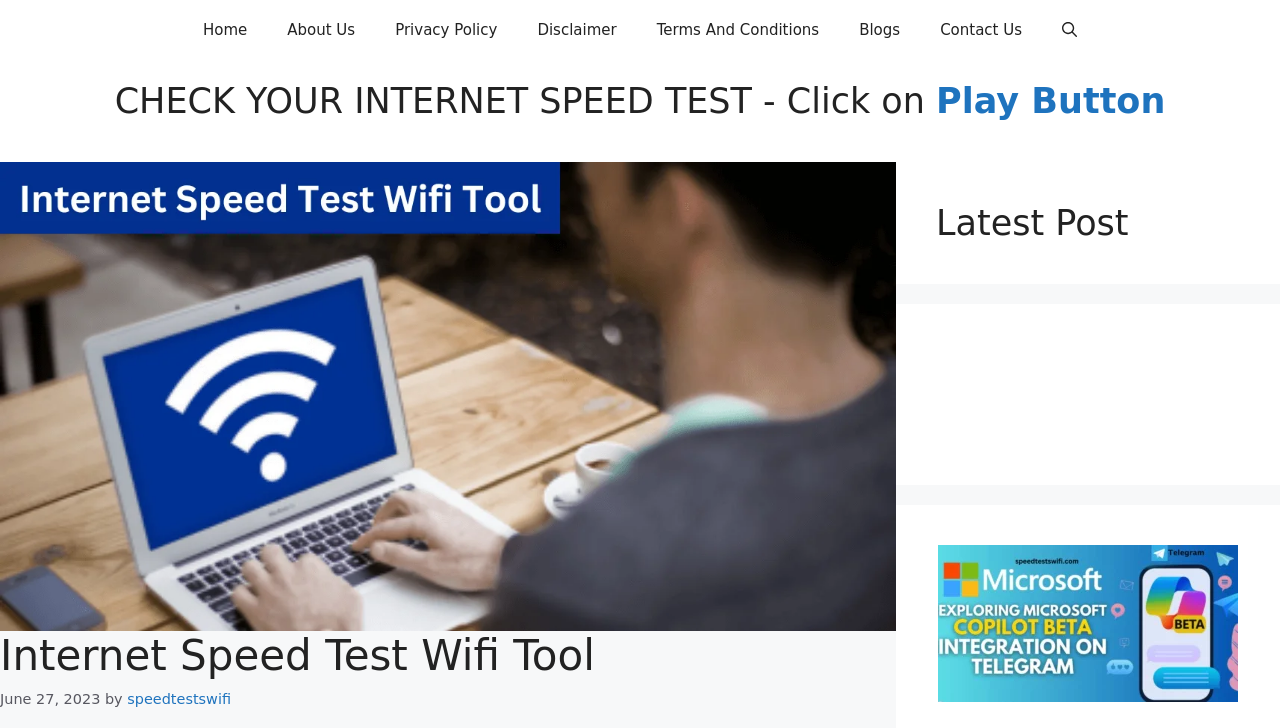Provide the bounding box coordinates for the area that should be clicked to complete the instruction: "Read related article 'Why workplace reward programs don’t actually motivate employees'".

None